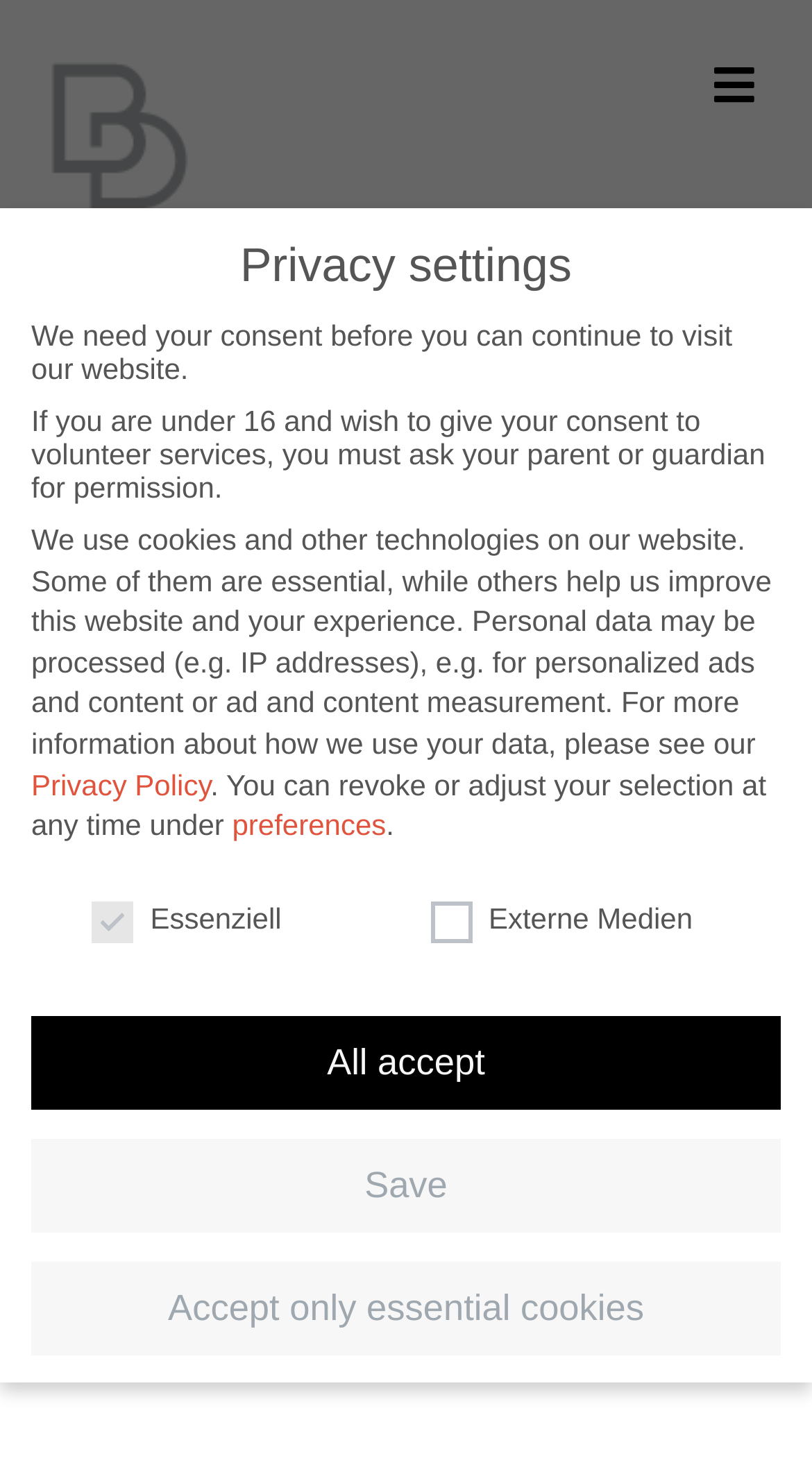Bounding box coordinates are specified in the format (top-left x, top-left y, bottom-right x, bottom-right y). All values are floating point numbers bounded between 0 and 1. Please provide the bounding box coordinate of the region this sentence describes: Powered by Cookiebot by Usercentrics

None